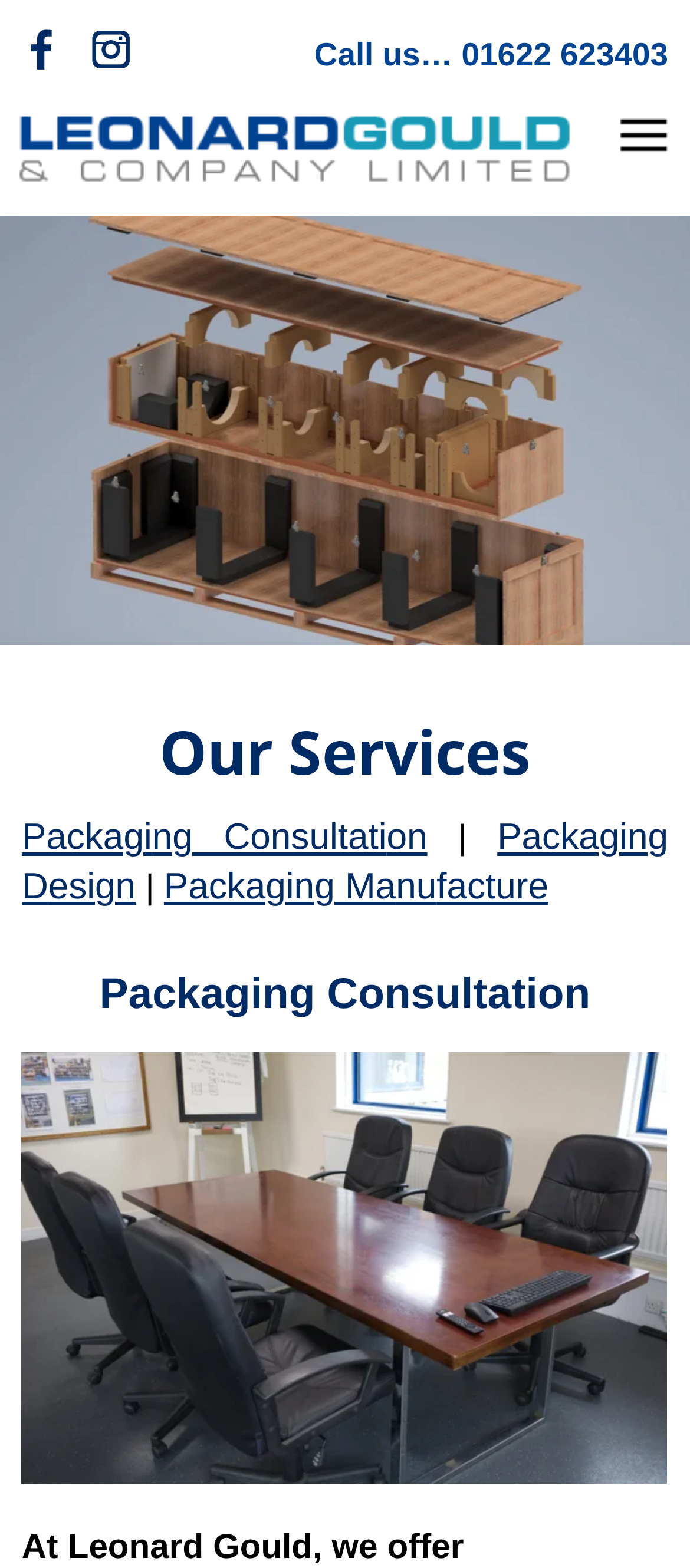Identify the coordinates of the bounding box for the element described below: "parent_node: Our Services name="packaging-consultation"". Return the coordinates as four float numbers between 0 and 1: [left, top, right, bottom].

[0.0, 0.491, 0.821, 0.492]